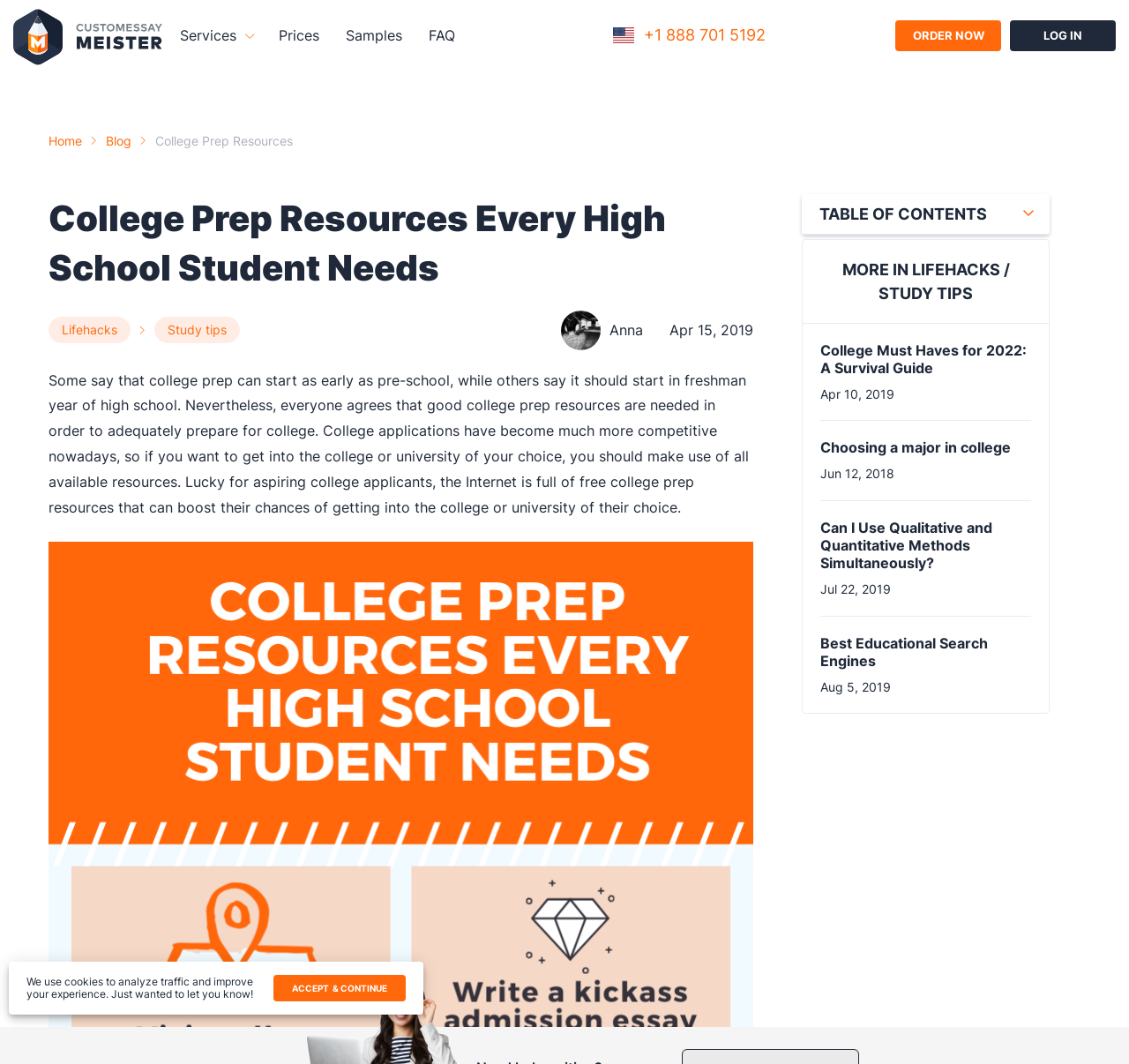Determine the coordinates of the bounding box for the clickable area needed to execute this instruction: "Read the blog post about College Must Haves for 2022".

[0.727, 0.321, 0.913, 0.354]